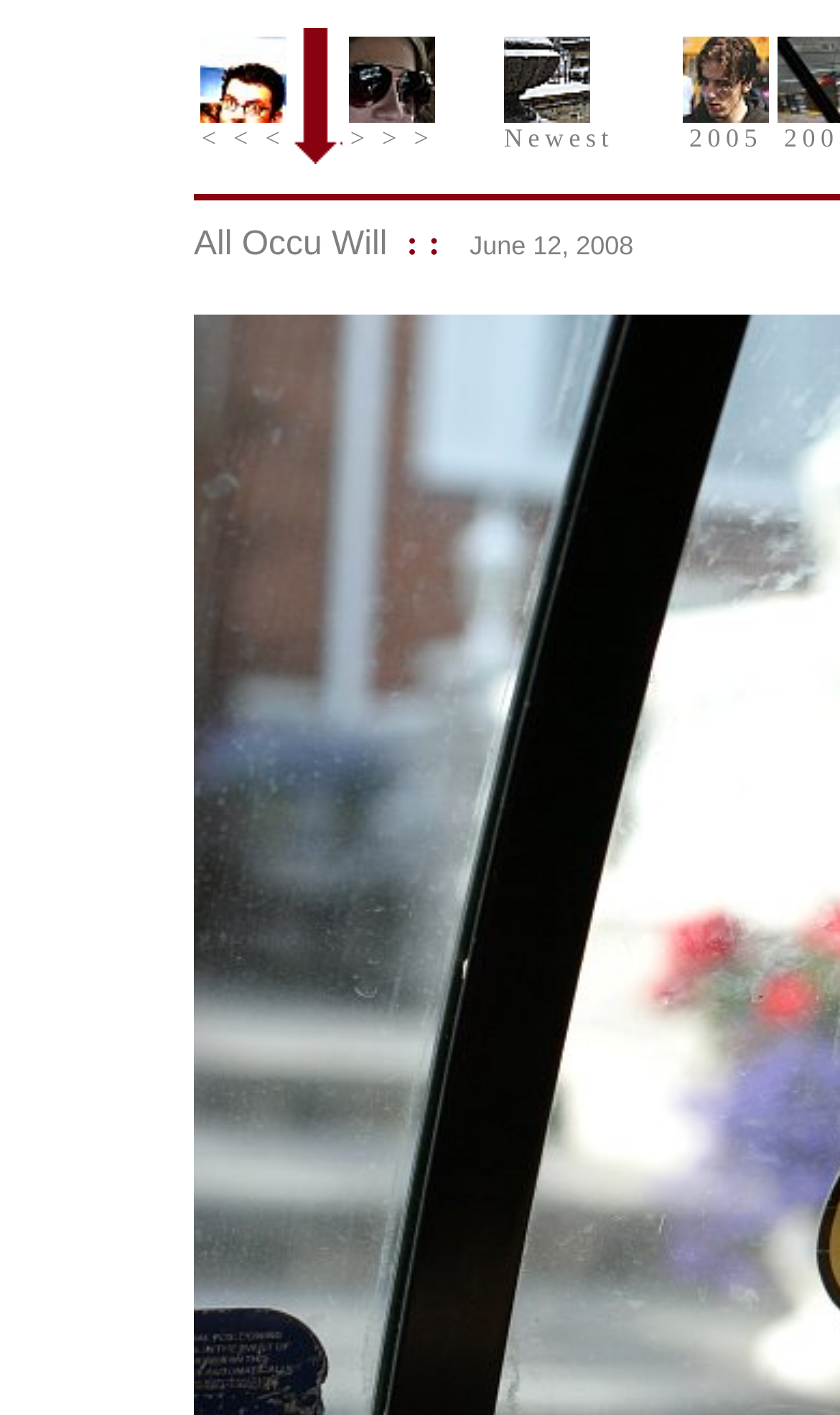What is the position of the 'Newest picture' link?
Refer to the image and provide a one-word or short phrase answer.

Fourth from the left